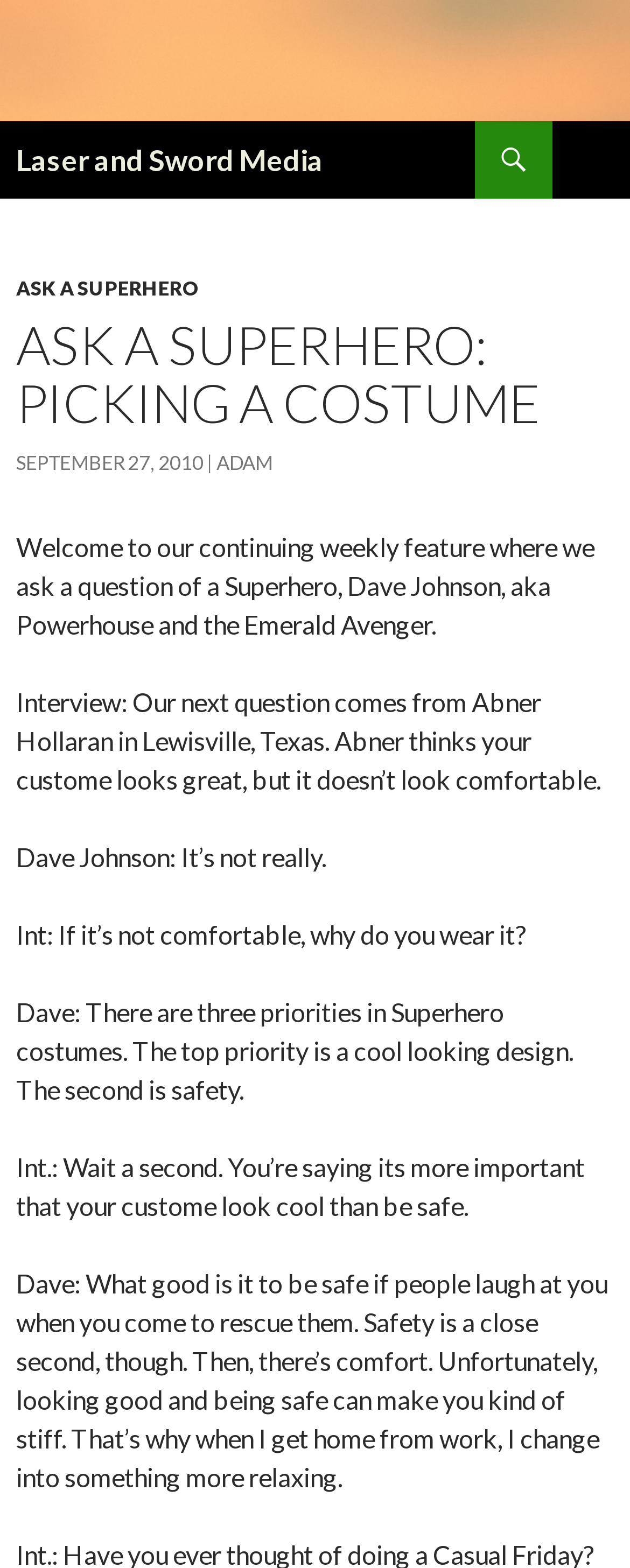What is the name of the person who asked the question about the costume?
Answer the question with a single word or phrase derived from the image.

Abner Hollaran